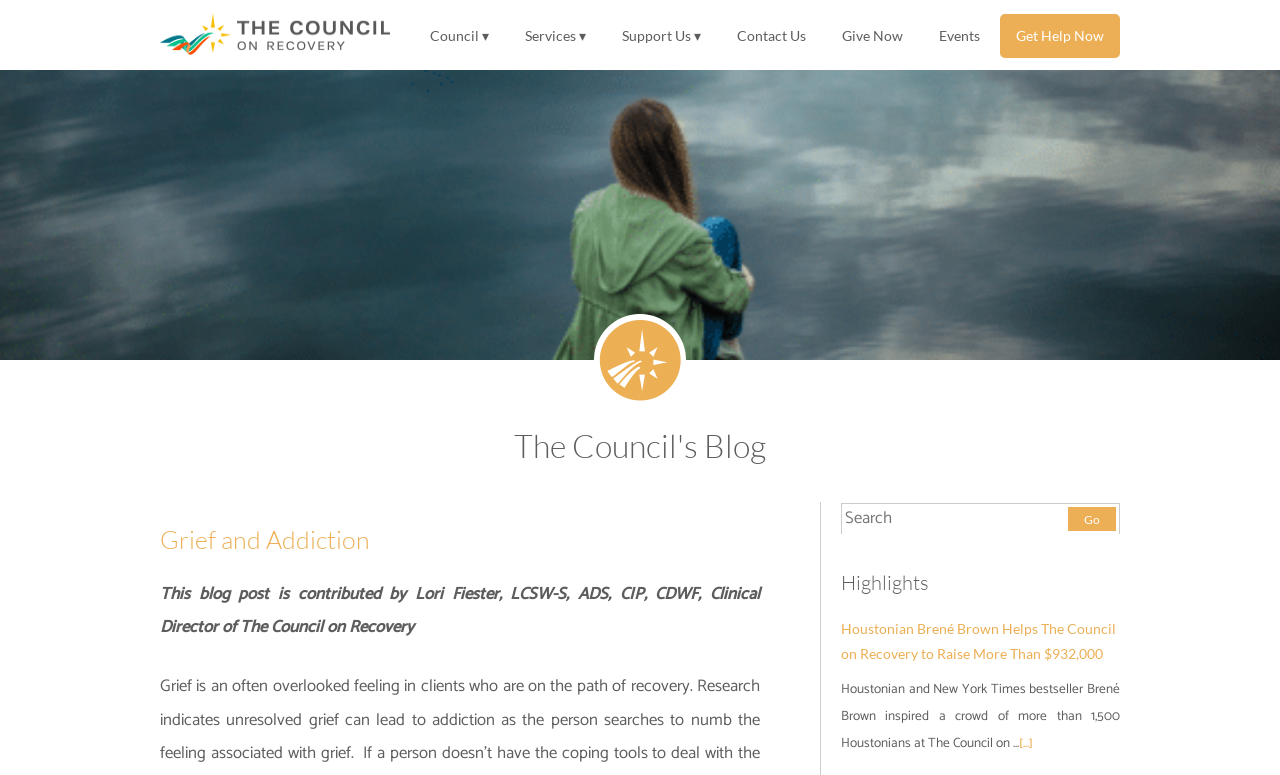Locate the bounding box coordinates of the UI element described by: "Give Now". Provide the coordinates as four float numbers between 0 and 1, formatted as [left, top, right, bottom].

[0.645, 0.018, 0.718, 0.074]